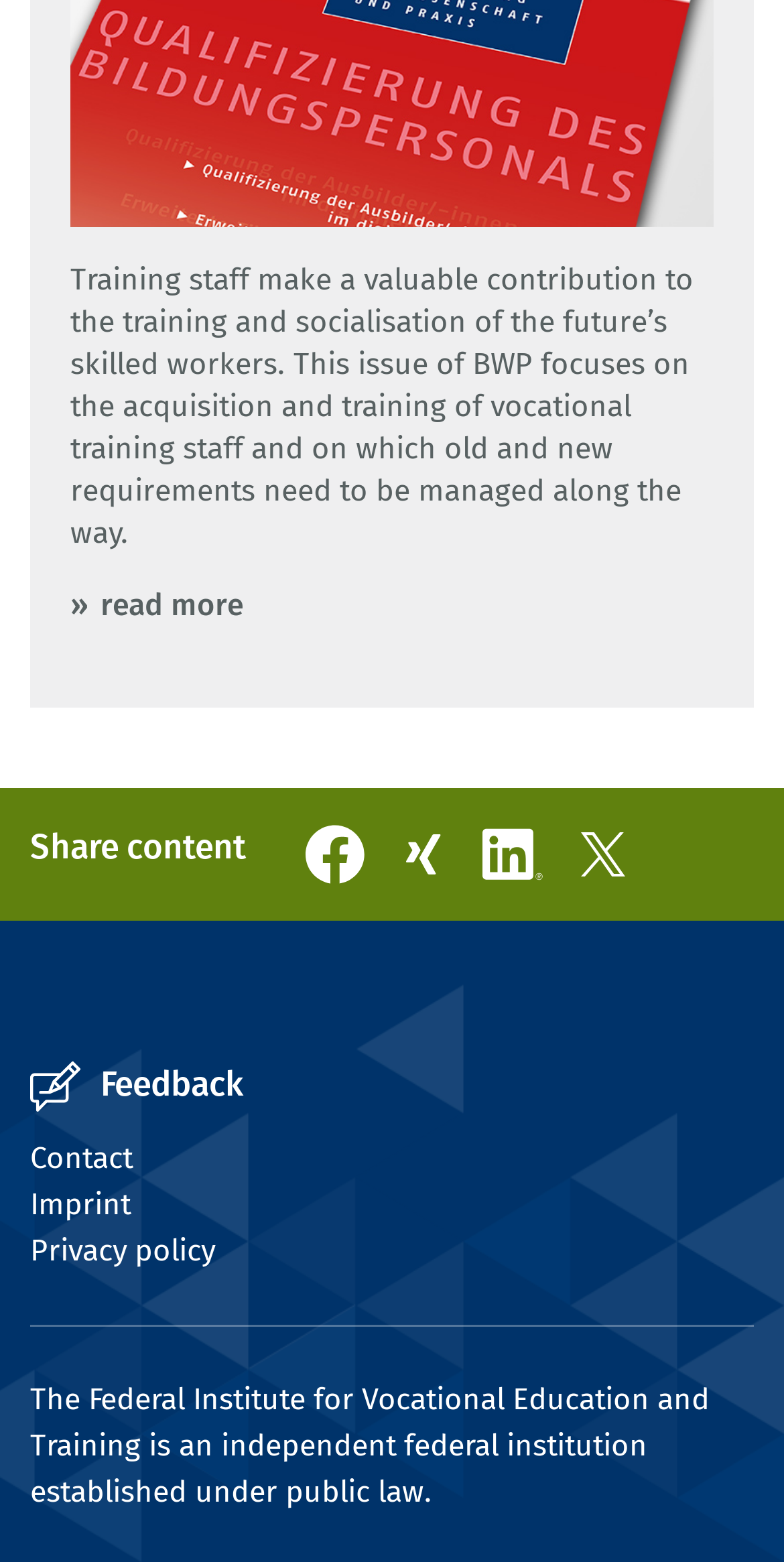Respond with a single word or phrase to the following question:
What is the purpose of the 'Feedback' link?

To provide feedback